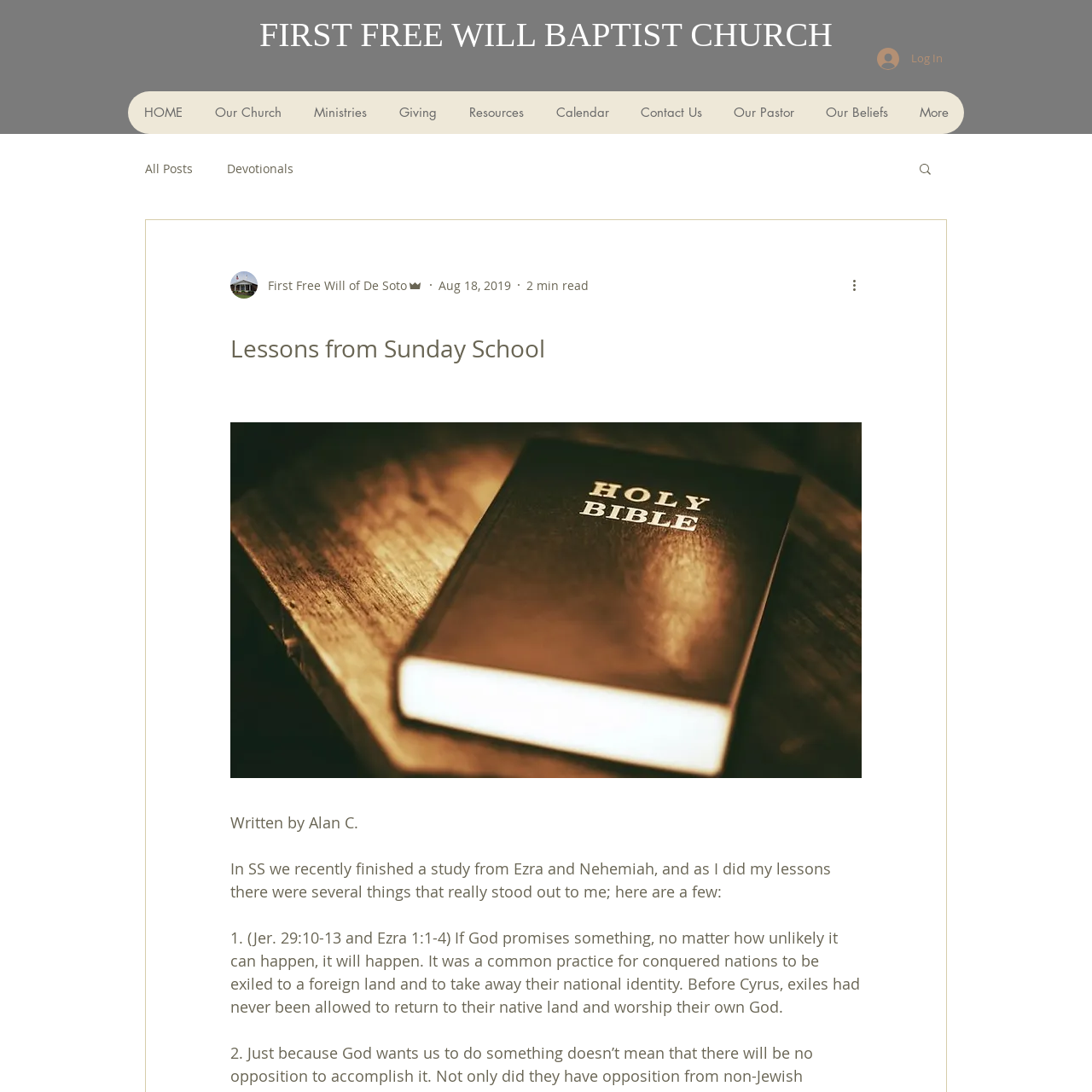Look at the image and give a detailed response to the following question: What is the topic of the devotional?

I found the answer by looking at the static text element with the text 'In SS we recently finished a study from Ezra and Nehemiah...' which is located below the heading 'Lessons from Sunday School'.